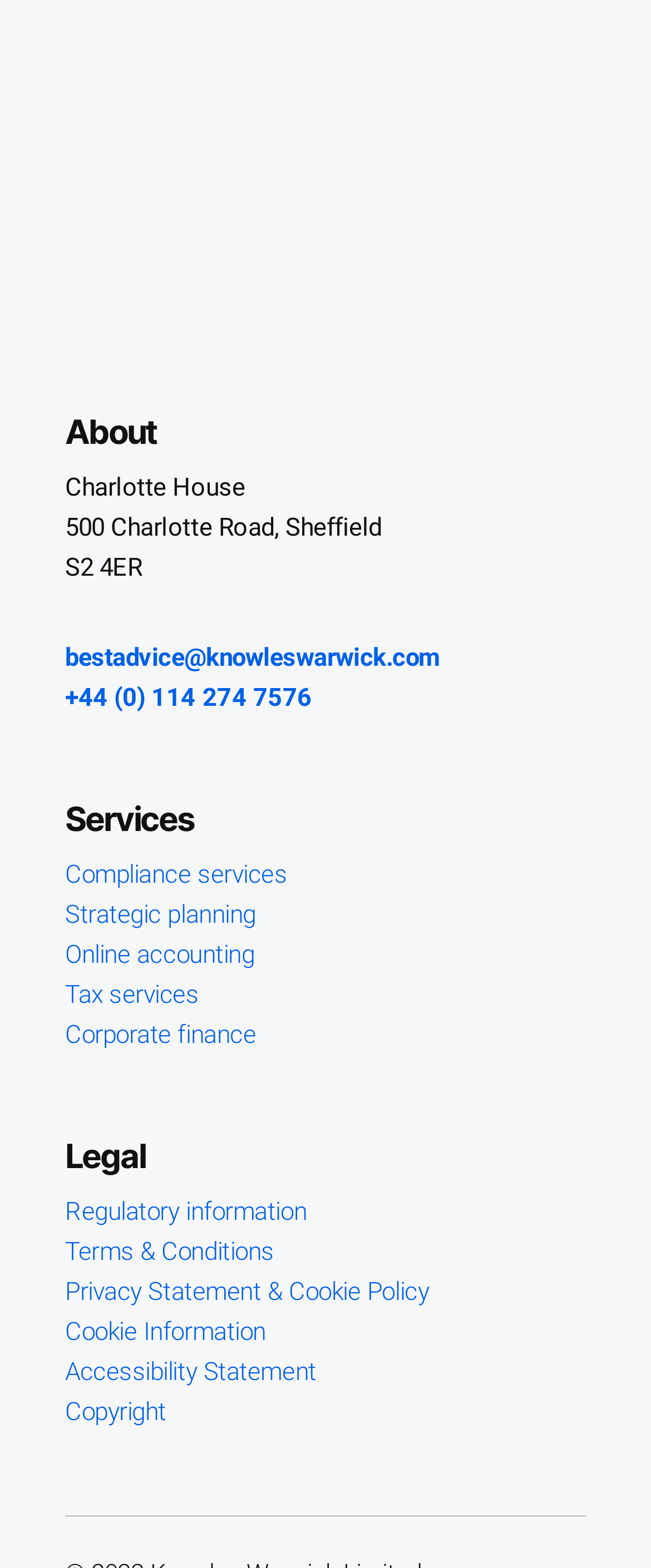Please answer the following question using a single word or phrase: 
What is the phone number of the company?

+44 (0) 114 274 7576